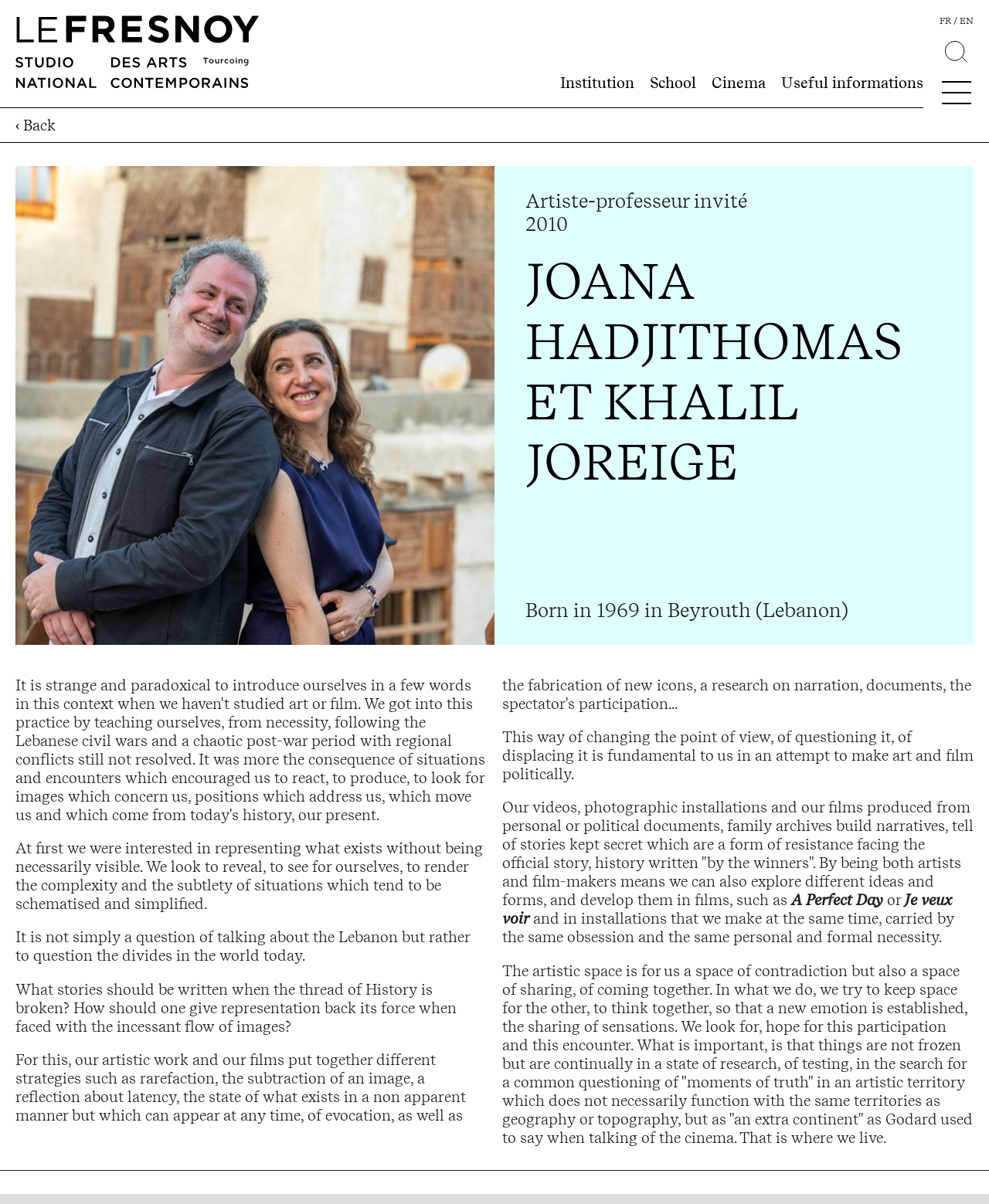Determine the title of the webpage and give its text content.

JOANA HADJITHOMAS ET KHALIL JOREIGE